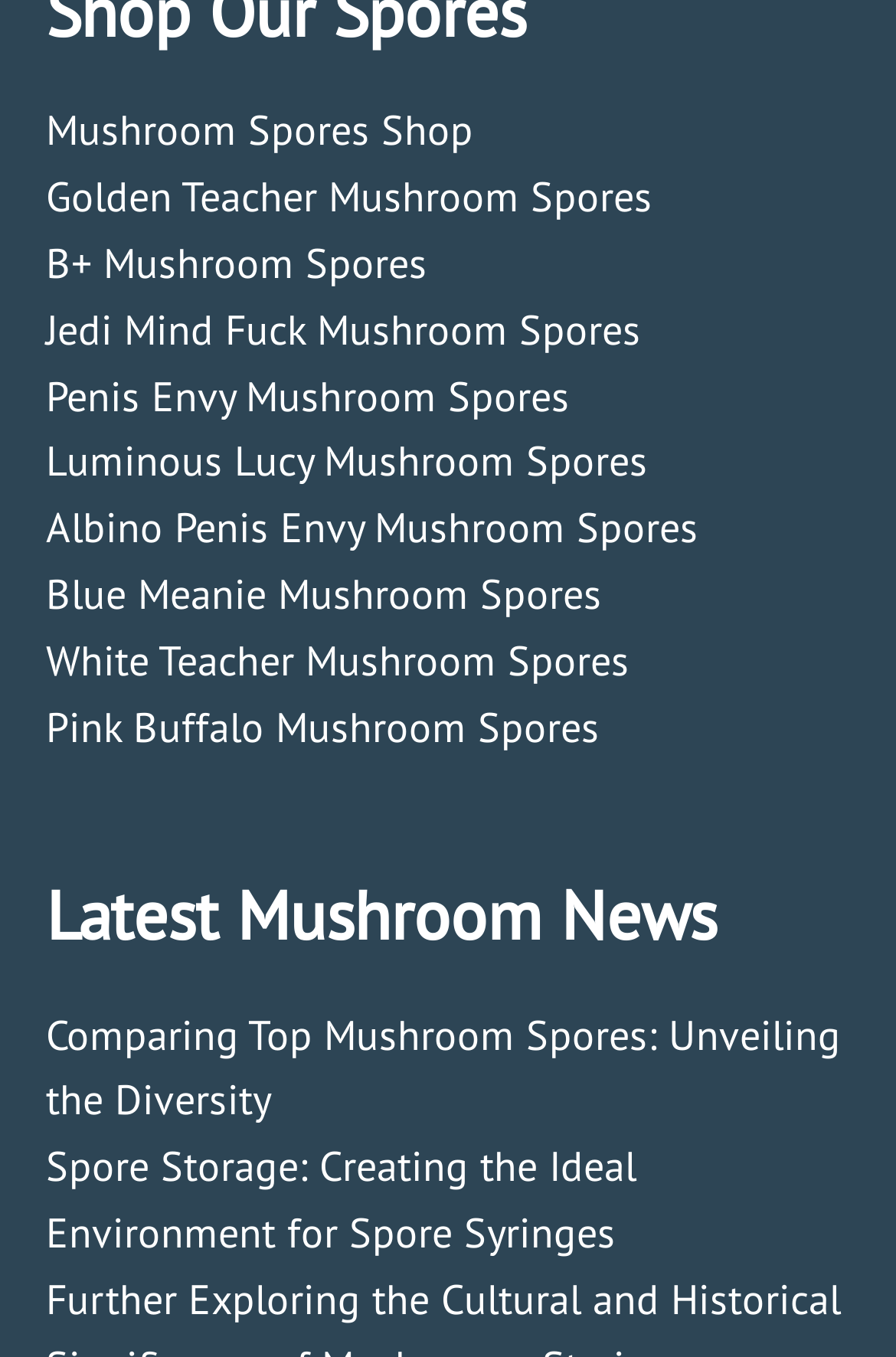Please identify the bounding box coordinates of the element I need to click to follow this instruction: "Read about Golden Teacher Mushroom Spores".

[0.051, 0.126, 0.728, 0.165]